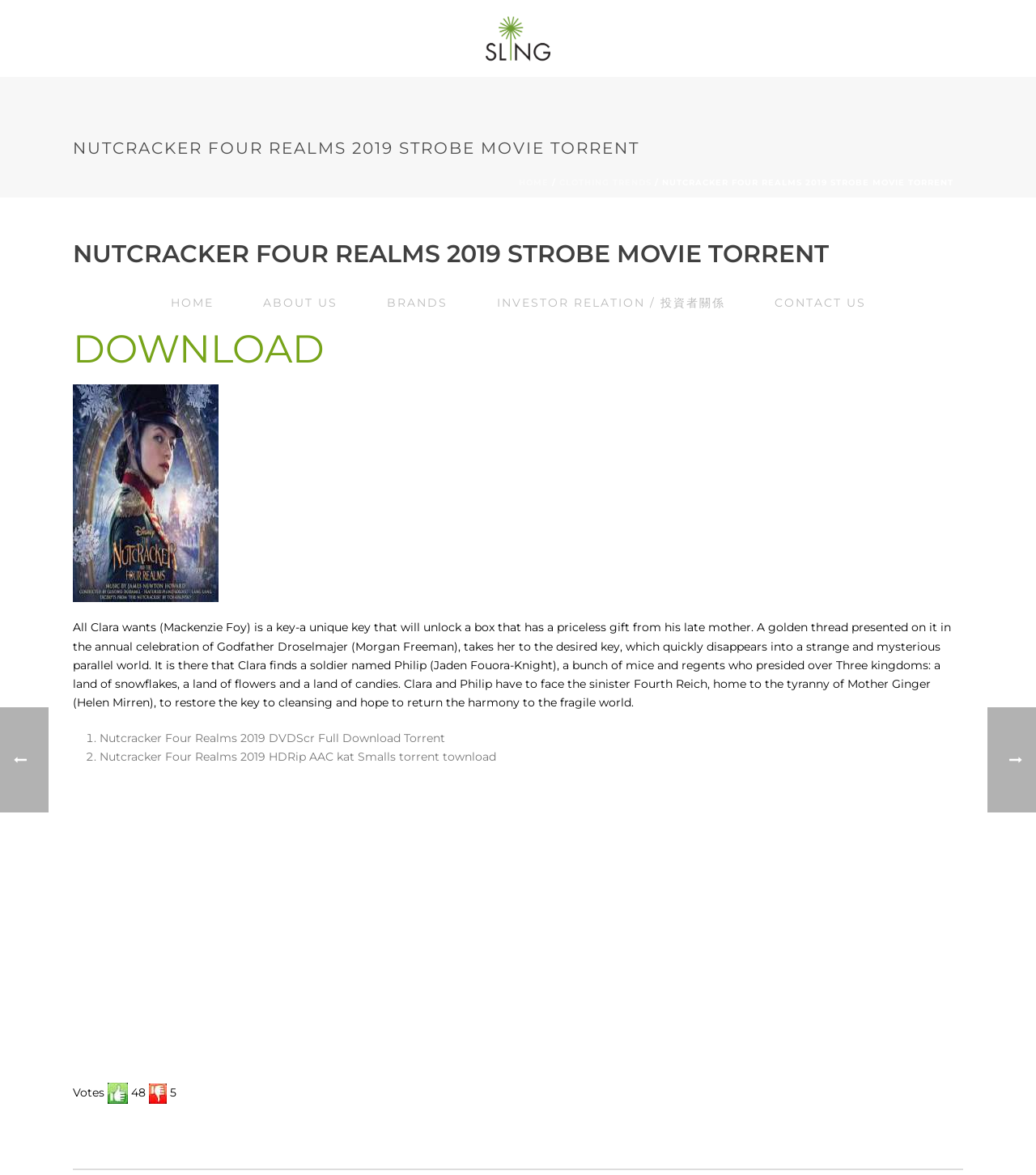Your task is to find and give the main heading text of the webpage.

NUTCRACKER FOUR REALMS 2019 STROBE MOVIE TORRENT